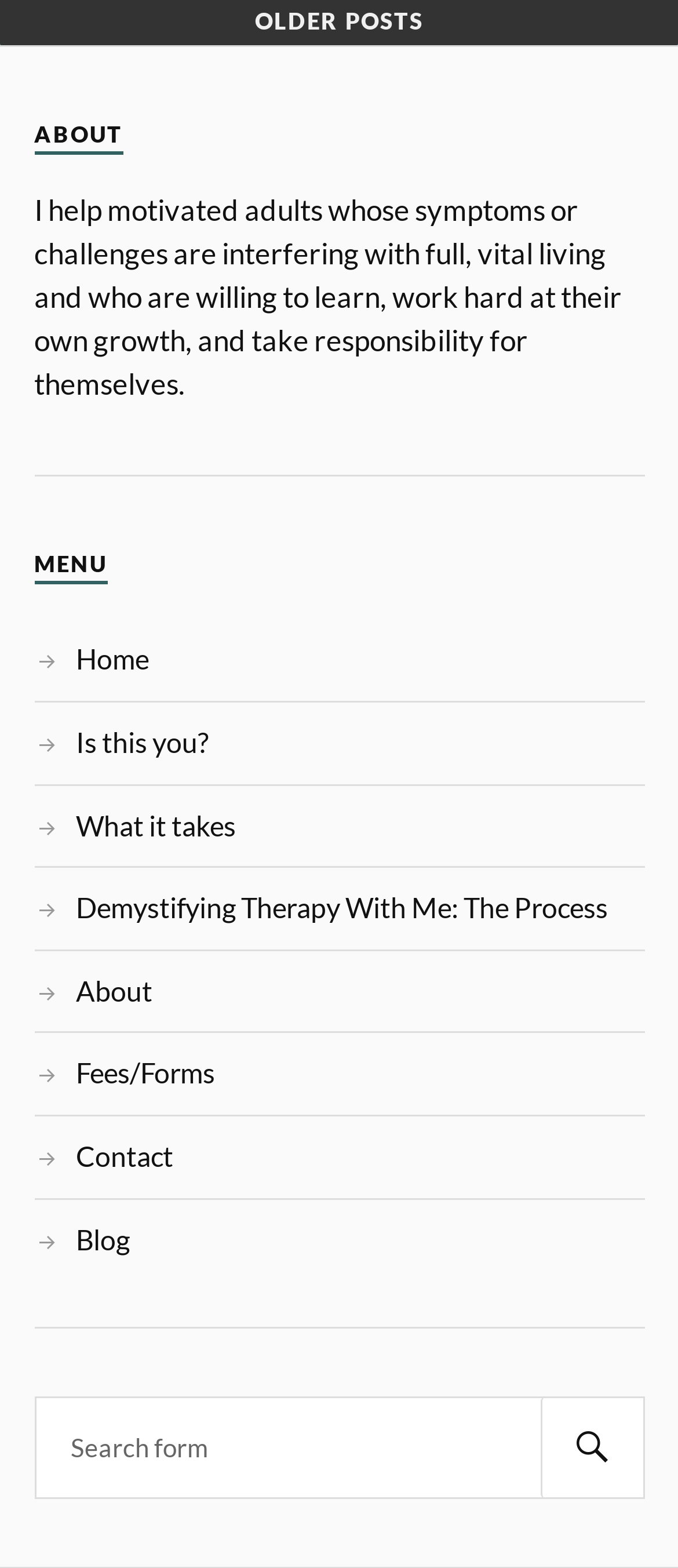Please determine the bounding box coordinates of the section I need to click to accomplish this instruction: "Read about the therapist".

[0.05, 0.124, 0.917, 0.257]